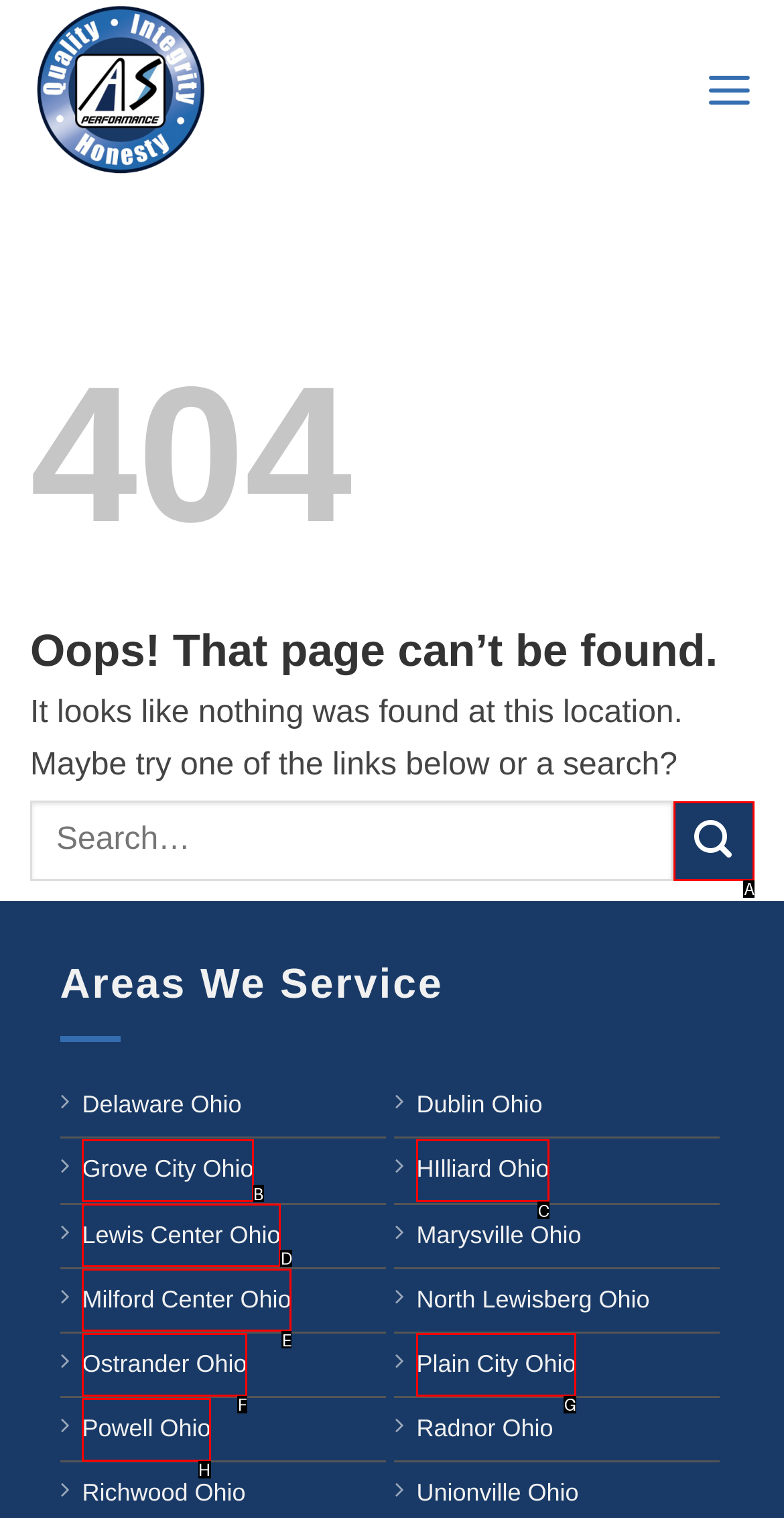Determine which UI element you should click to perform the task: Submit the search query
Provide the letter of the correct option from the given choices directly.

A